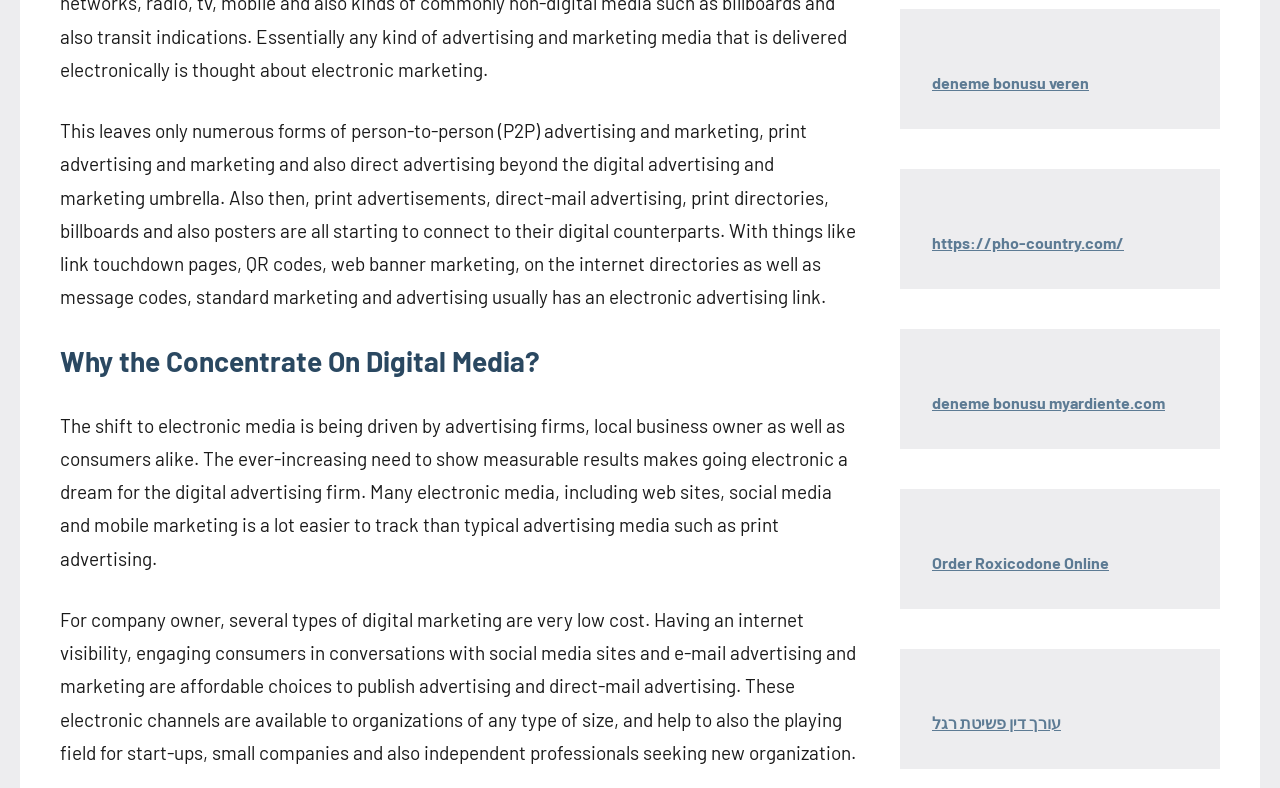Determine the bounding box coordinates of the UI element described by: "alt="Princeton University Logo"".

None